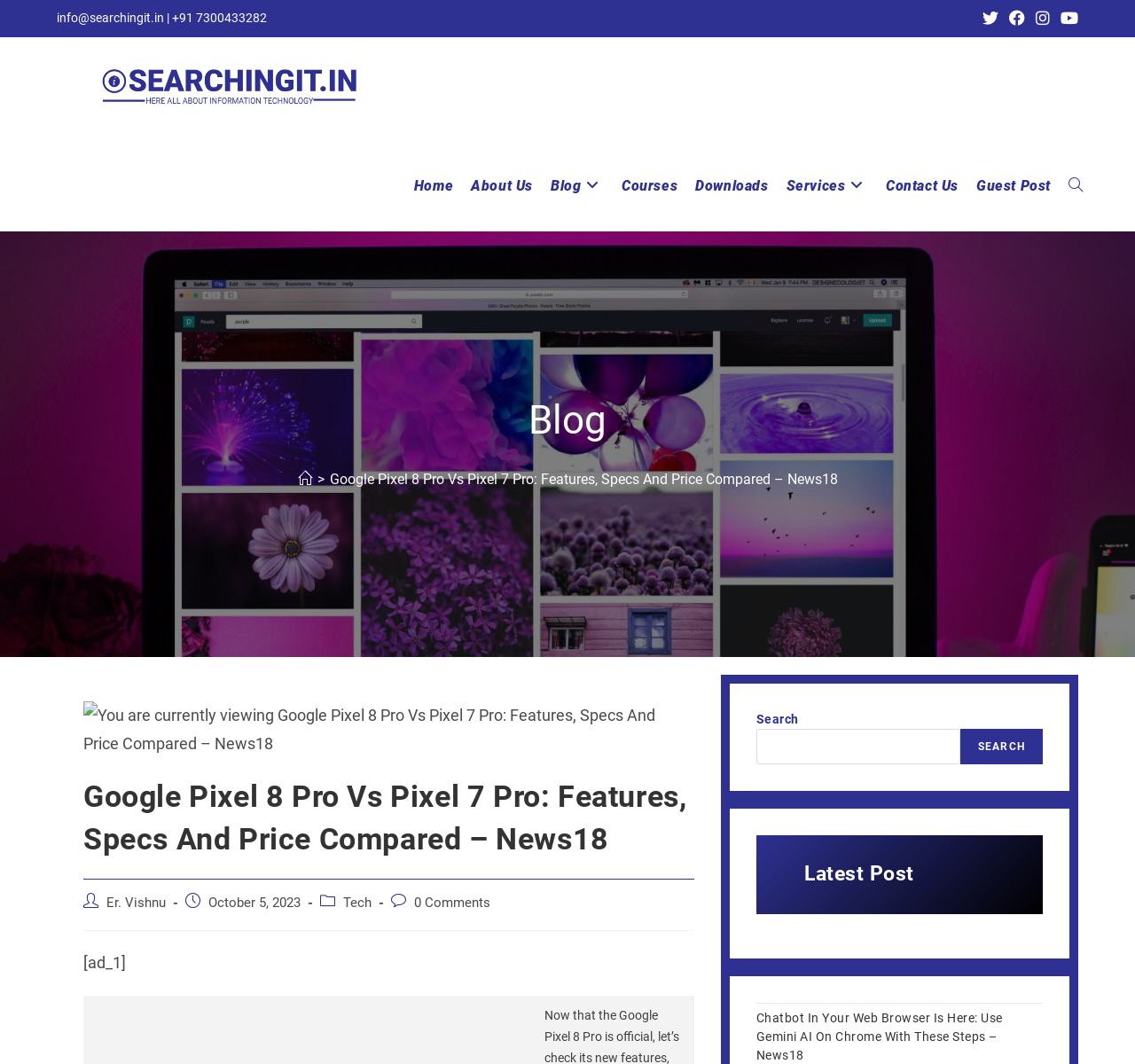Please find the bounding box coordinates of the clickable region needed to complete the following instruction: "Visit the home page". The bounding box coordinates must consist of four float numbers between 0 and 1, i.e., [left, top, right, bottom].

[0.357, 0.133, 0.407, 0.216]